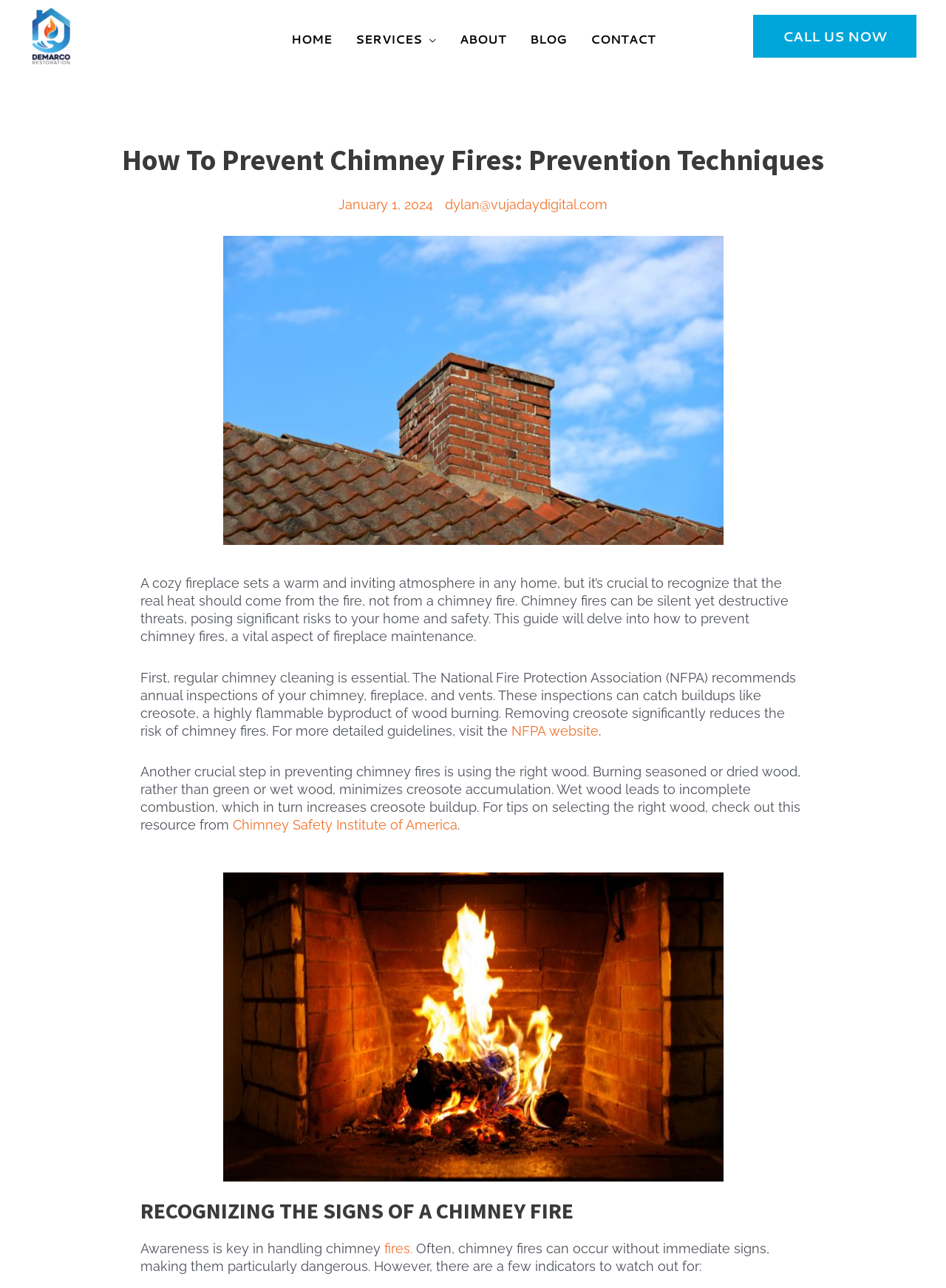Respond with a single word or phrase to the following question: What type of wood should be used to minimize creosote accumulation?

Seasoned or dried wood